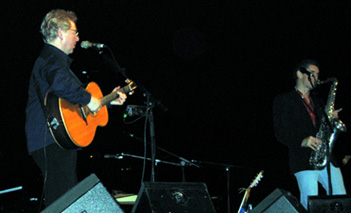Answer succinctly with a single word or phrase:
What is the saxophonist wearing?

Suit jacket